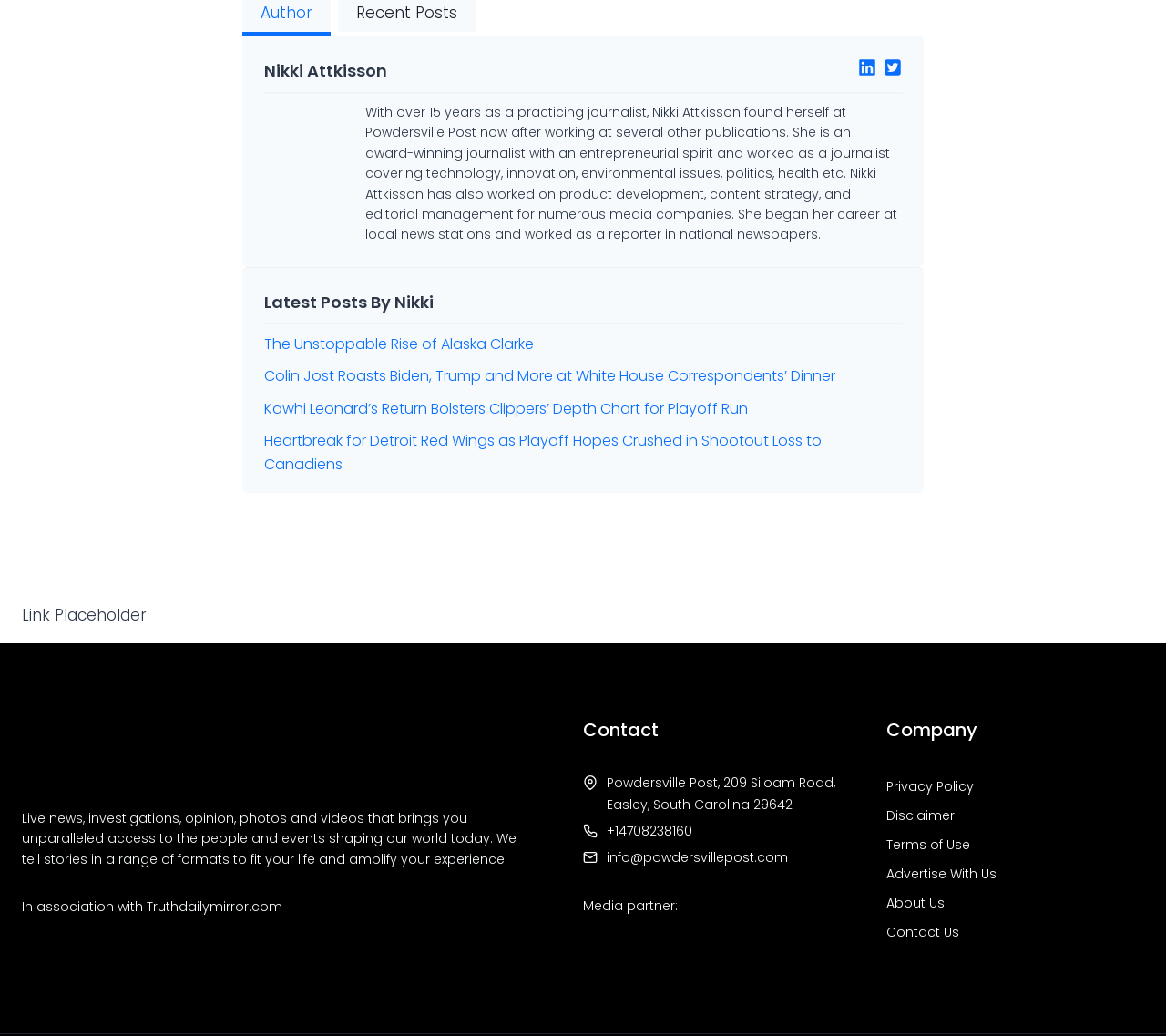Locate the bounding box coordinates of the area to click to fulfill this instruction: "Contact Powdersville Post via phone". The bounding box should be presented as four float numbers between 0 and 1, in the order [left, top, right, bottom].

[0.52, 0.793, 0.594, 0.811]